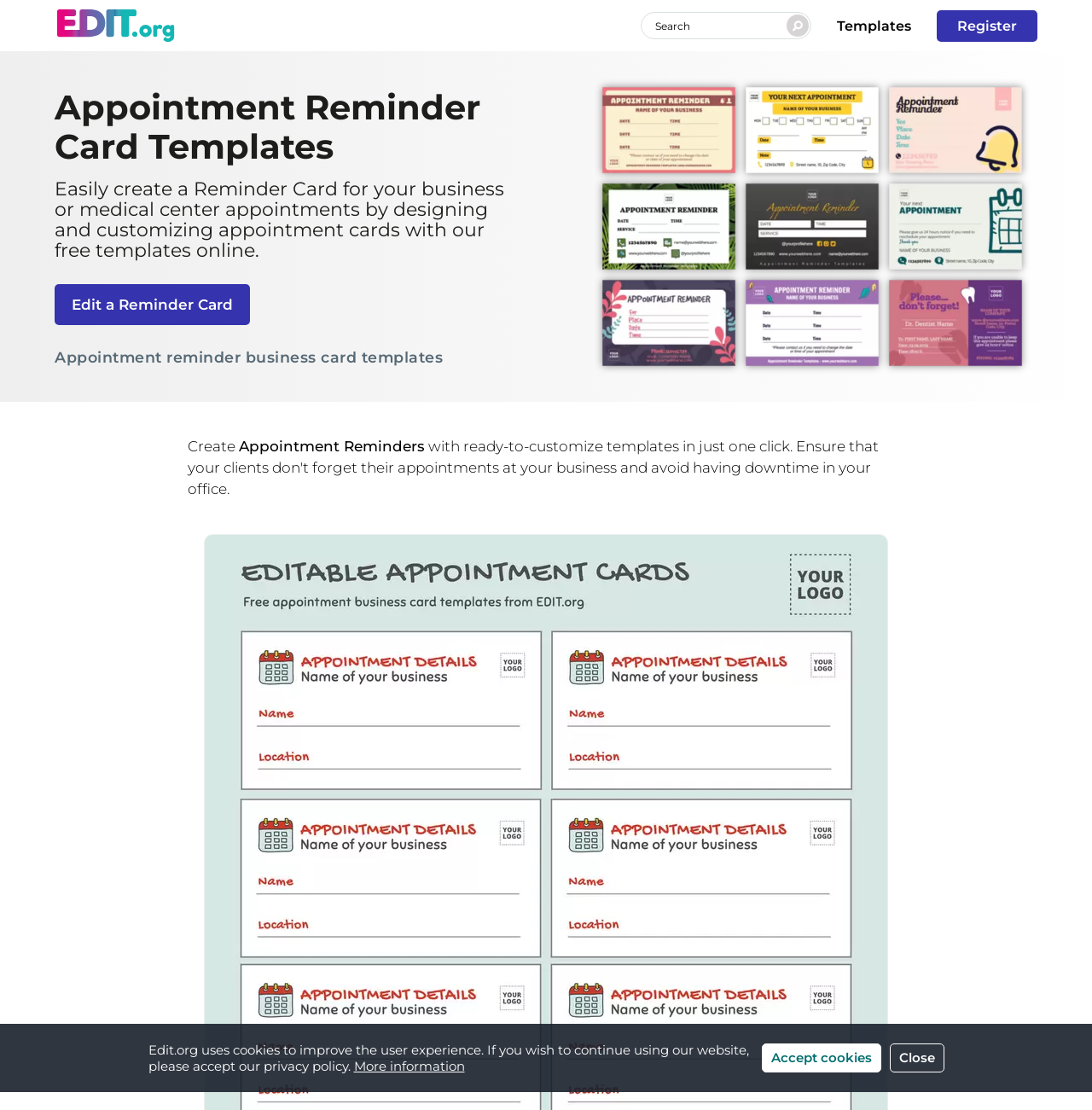Predict the bounding box coordinates of the area that should be clicked to accomplish the following instruction: "Create an appointment reminder". The bounding box coordinates should consist of four float numbers between 0 and 1, i.e., [left, top, right, bottom].

[0.172, 0.394, 0.219, 0.41]